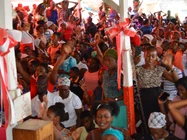What is the atmosphere of the gathering?
Respond to the question with a single word or phrase according to the image.

Celebratory